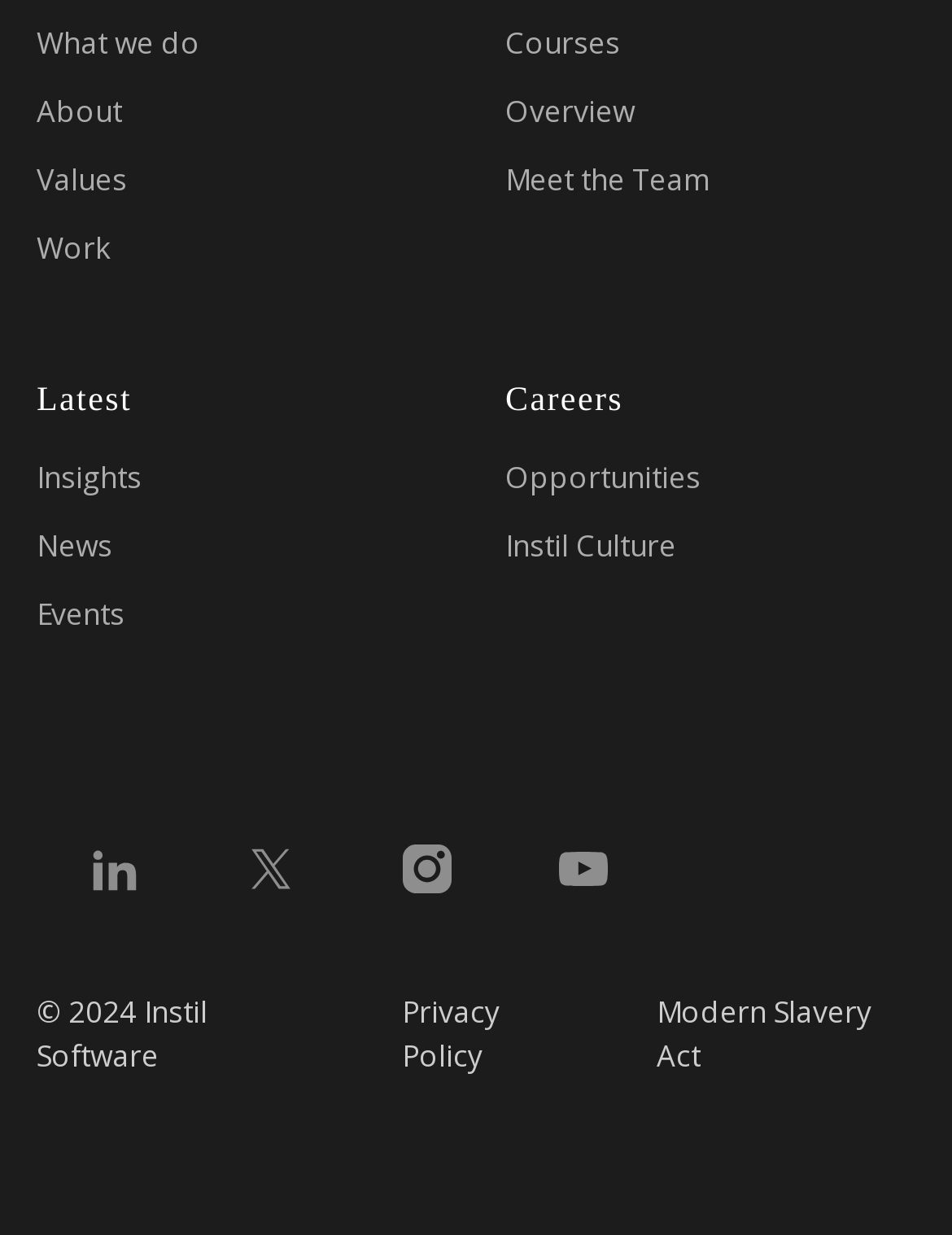Extract the bounding box for the UI element that matches this description: "Nineteen Eighty-Four by George Orwell".

None